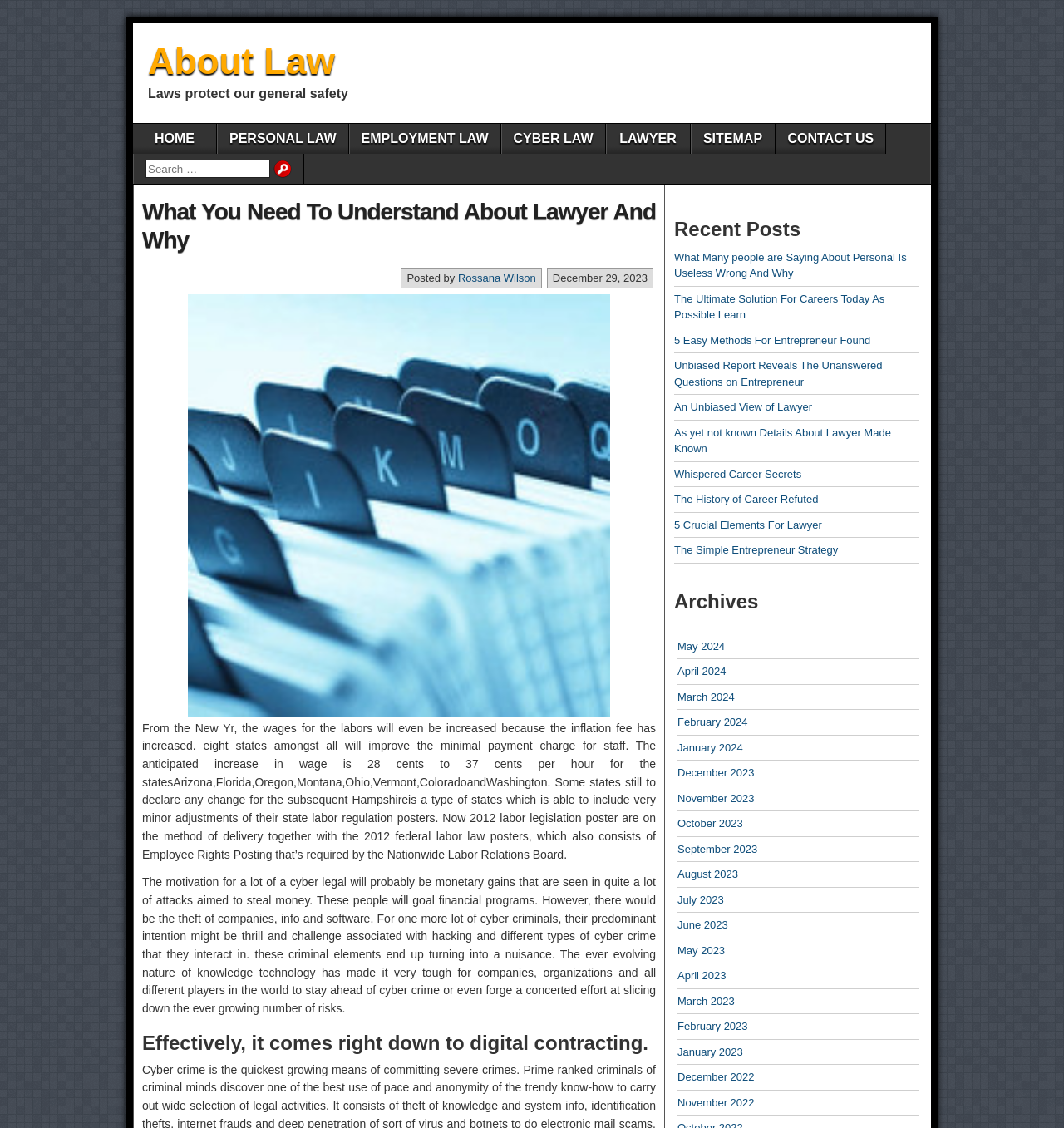Give a concise answer using only one word or phrase for this question:
What is the category of law discussed in the first article?

Employment Law